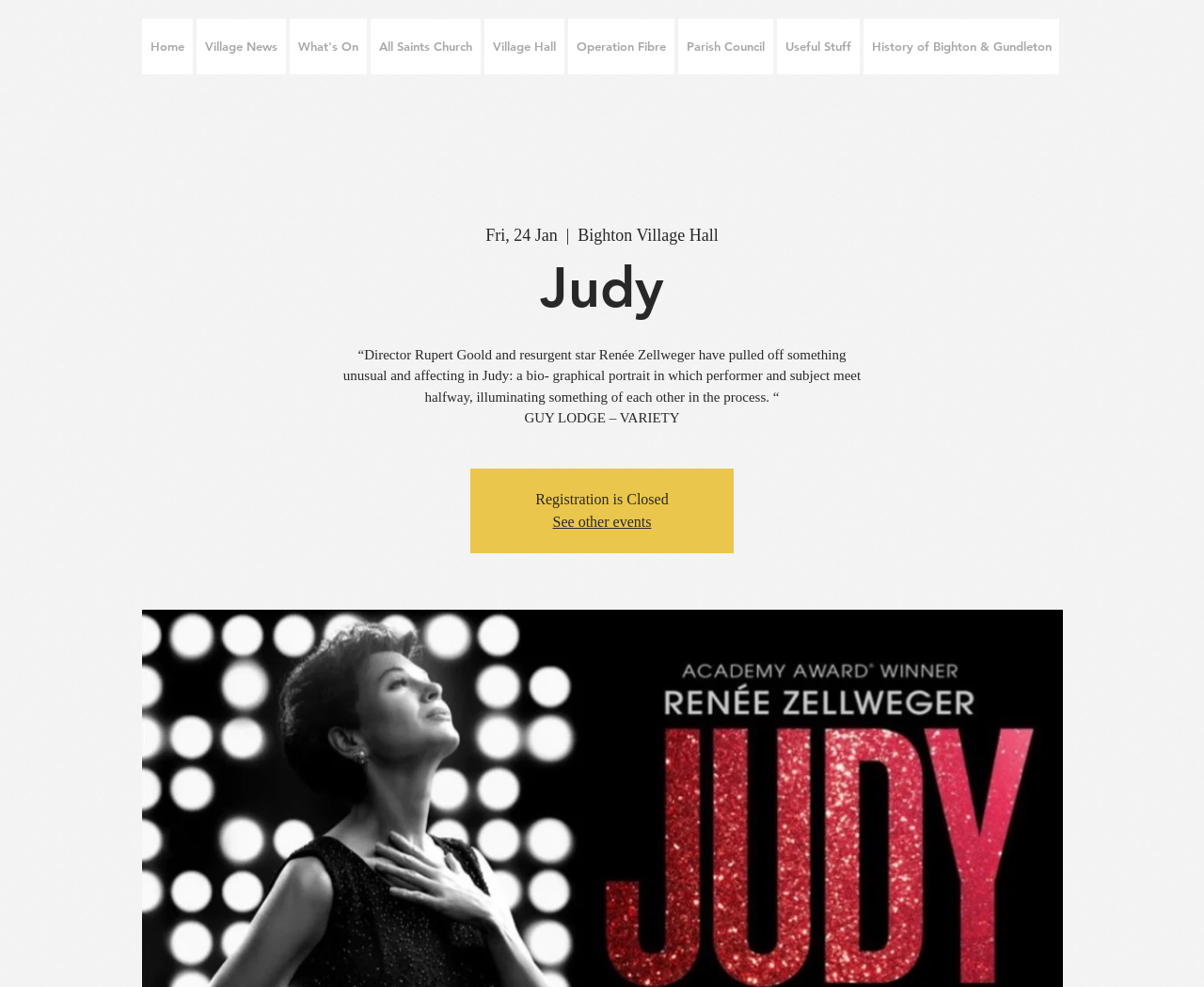Please respond to the question using a single word or phrase:
What is the date of the event?

Fri, 24 Jan